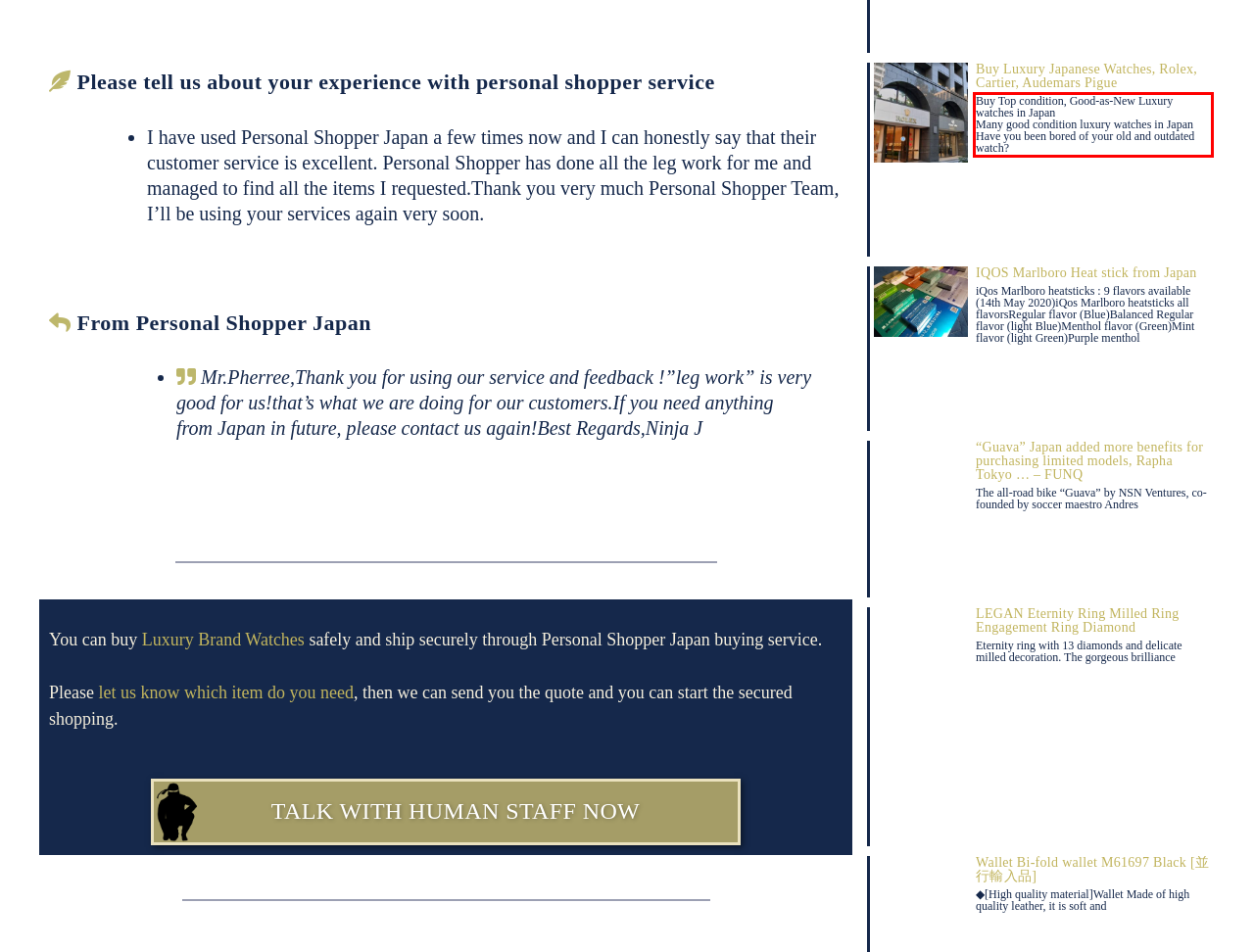Given a webpage screenshot, identify the text inside the red bounding box using OCR and extract it.

Buy Top condition, Good-as-New Luxury watches in Japan Many good condition luxury watches in Japan Have you been bored of your old and outdated watch?